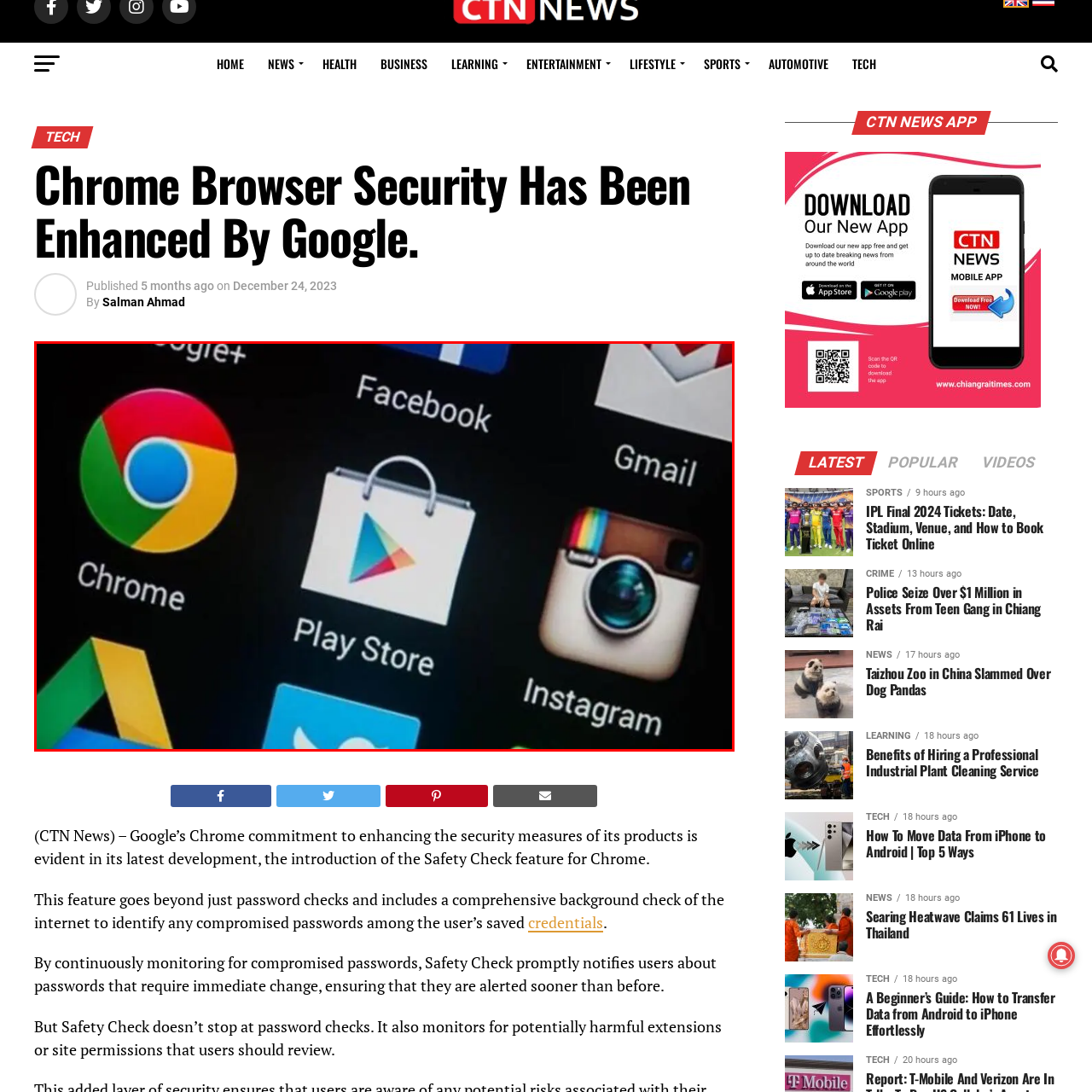Describe extensively the image content marked by the red bounding box.

The image showcases a smartphone screen displaying various popular mobile application icons. Prominently featured is the Google Chrome icon, recognizable by its multicolored circular design, indicating the web browser. Adjacent to it is the Google Play Store icon, depicted as a shopping bag with the play button symbol, highlighting the platform for downloading apps. The other visible icons include Facebook, Gmail, and Instagram, representing major social media and email services. This collage of applications illustrates the diverse functionalities accessible to users, emphasizing connectivity, communication, and digital resource management on mobile devices.